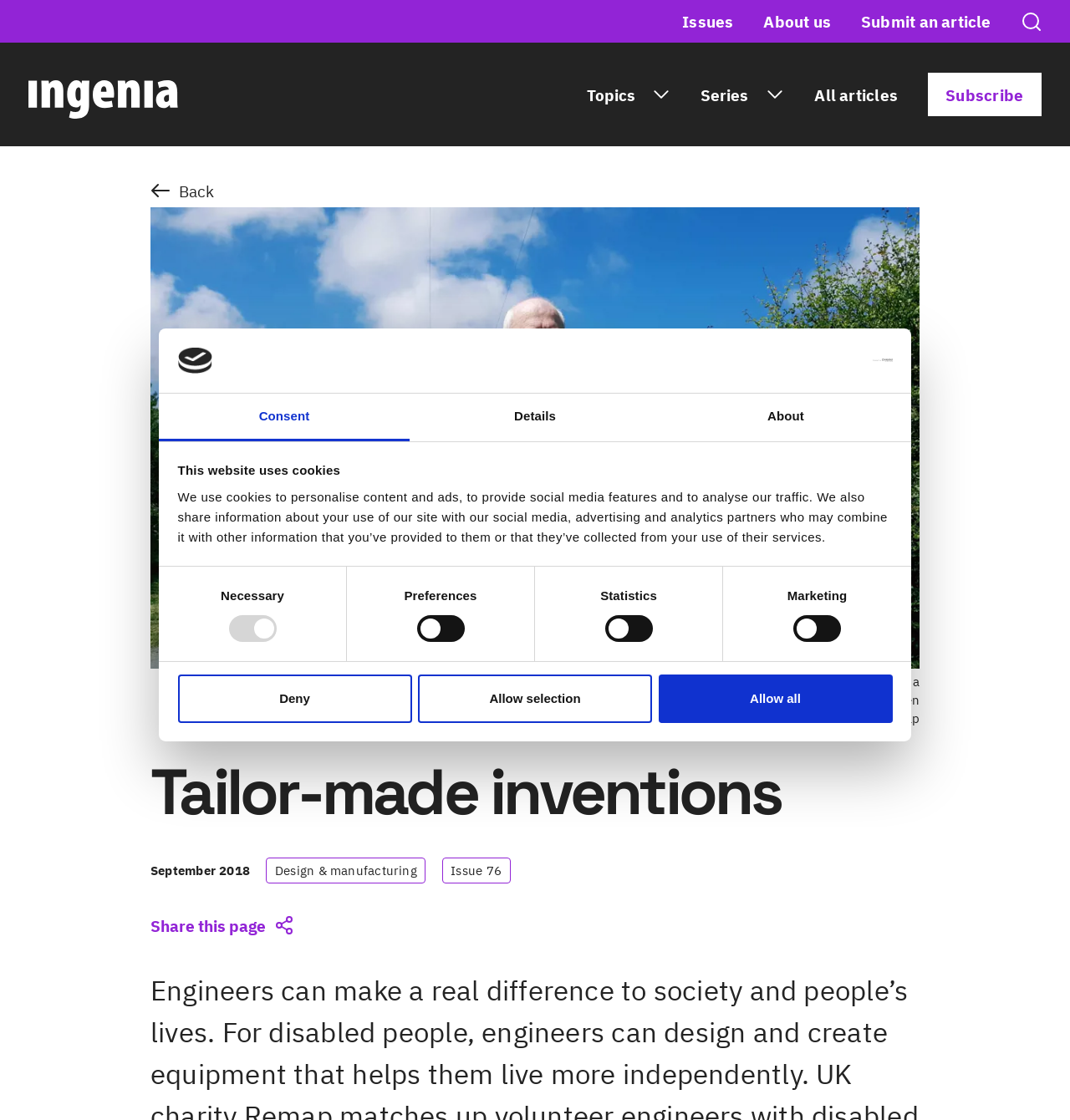Based on the visual content of the image, answer the question thoroughly: What is the image on the webpage about?

The image on the webpage shows Eilian, a person who has had an amputation, using a three-wheeled rollator on a sunny day. The rollator has been adapted with a plastic cup-type holder for his residual limb, created by a retired engineer using a 3D printer.